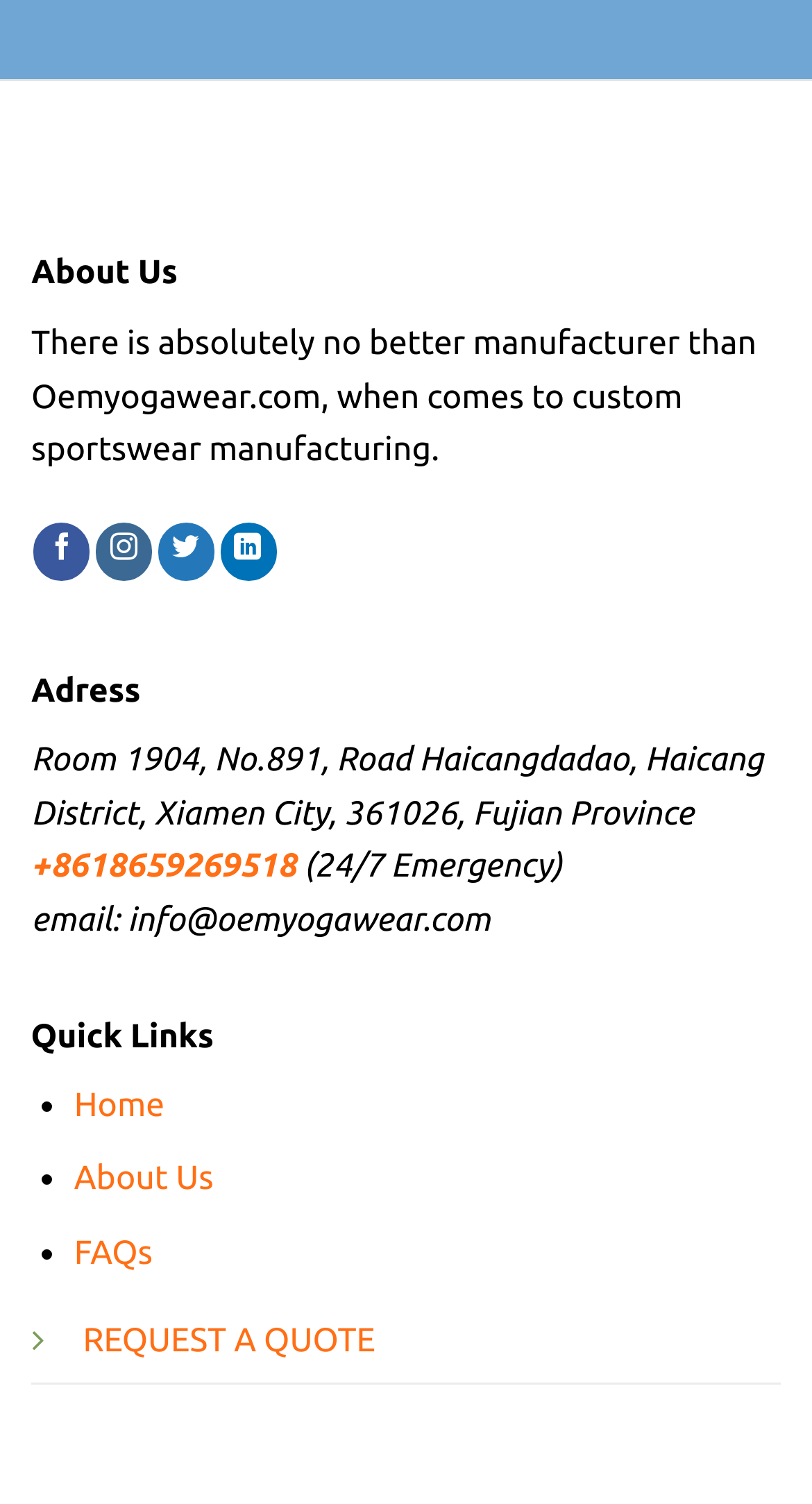What is the manufacturer's opinion about themselves?
Please provide a single word or phrase in response based on the screenshot.

Best